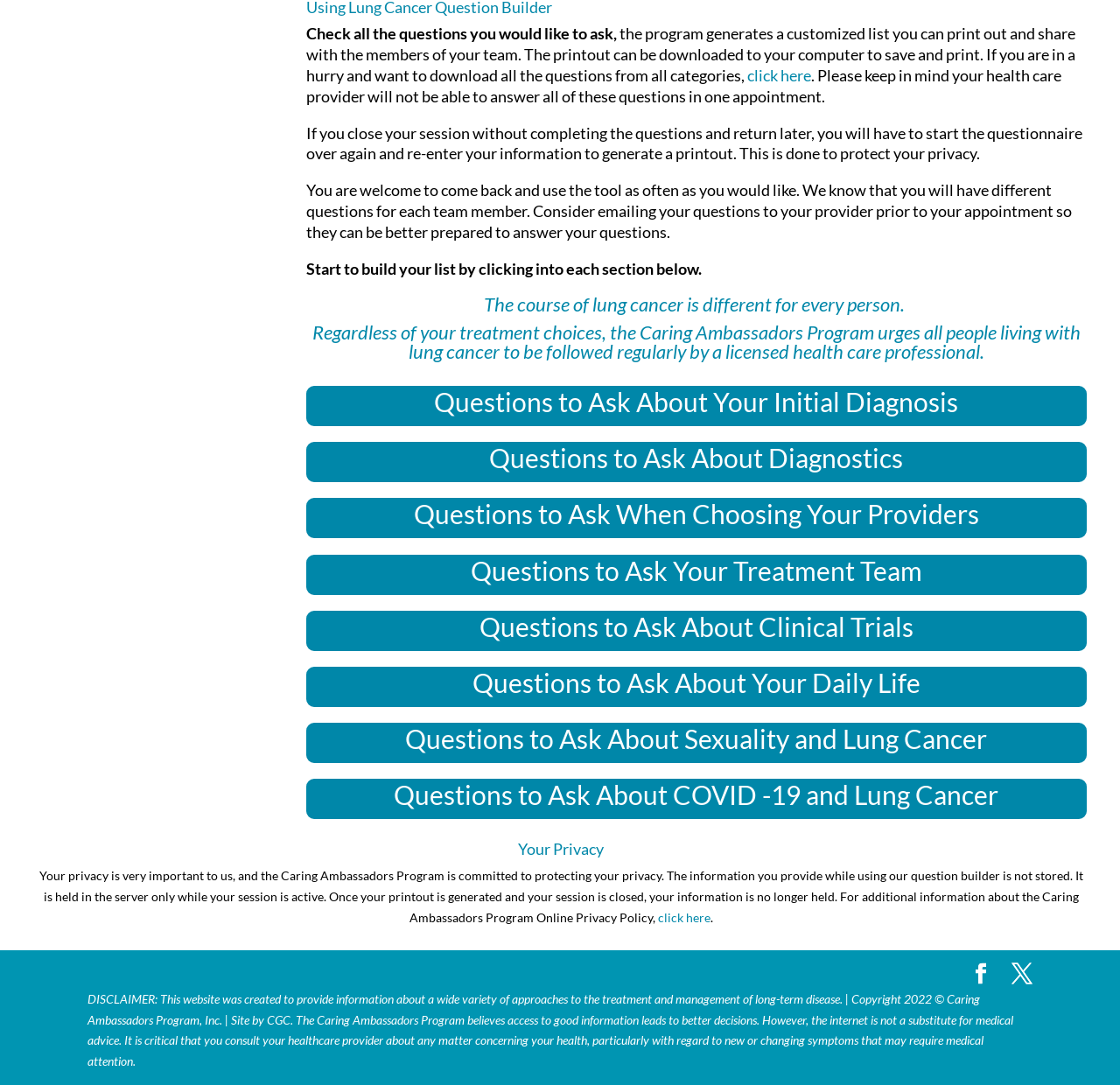Given the description of a UI element: "click here", identify the bounding box coordinates of the matching element in the webpage screenshot.

[0.667, 0.061, 0.724, 0.078]